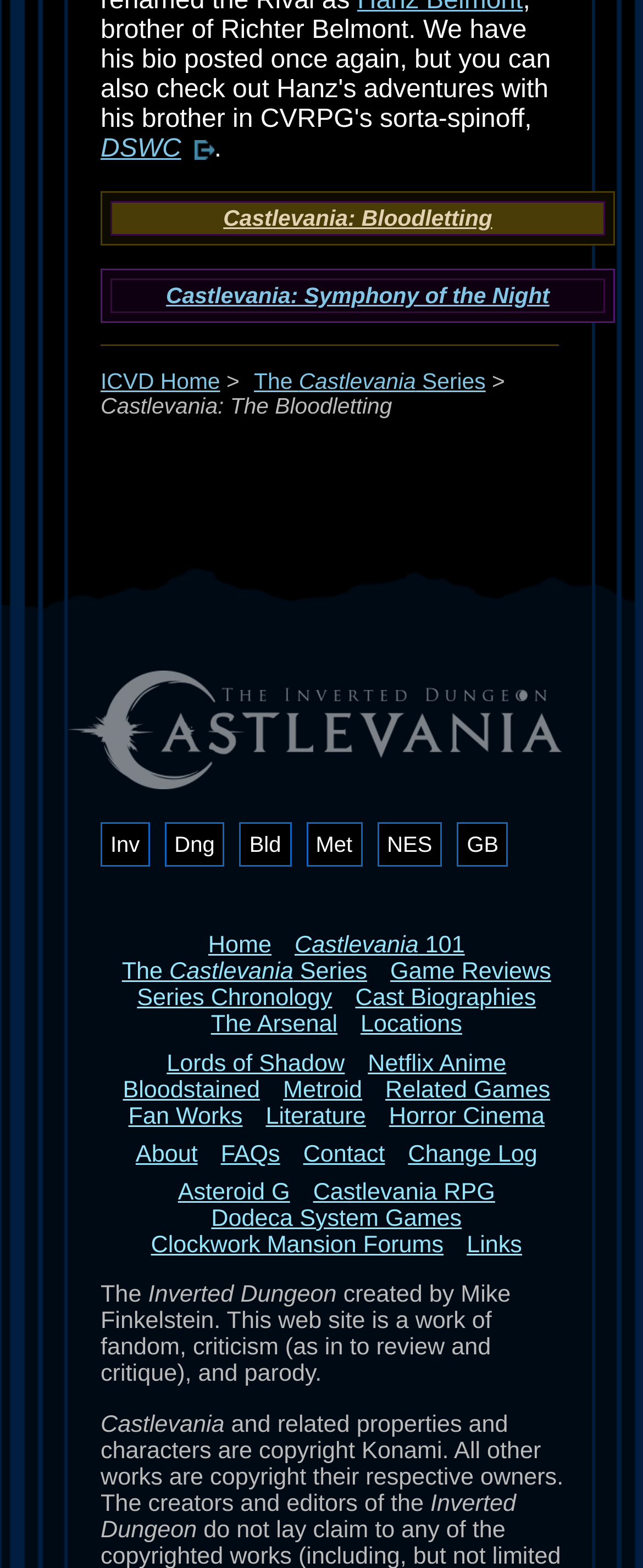How many links are there in the main section?
Using the image, provide a concise answer in one word or a short phrase.

20